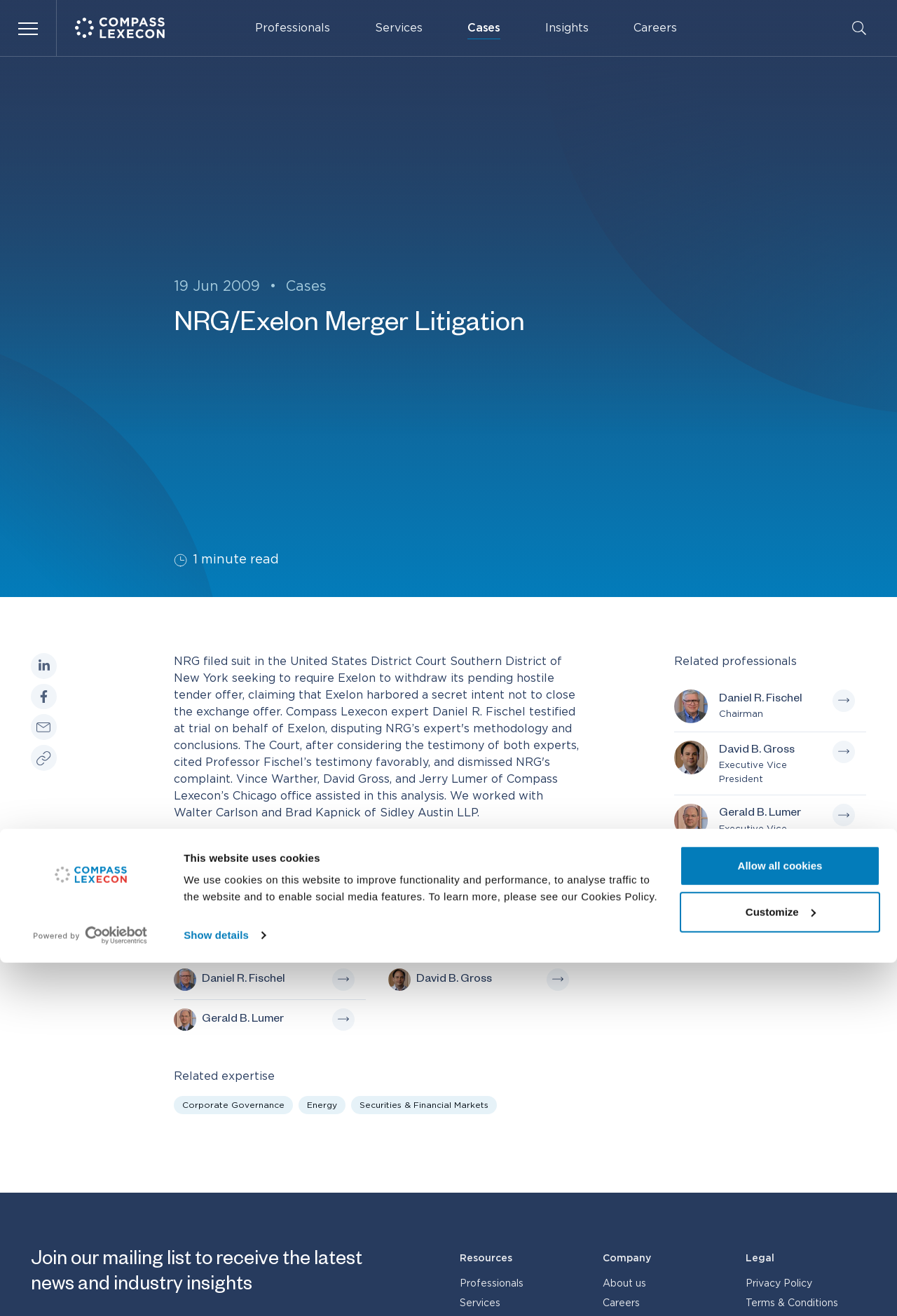What is the topic of the article?
From the details in the image, provide a complete and detailed answer to the question.

I found the answer by looking at the heading 'NRG/Exelon Merger Litigation' which is the main topic of the article.